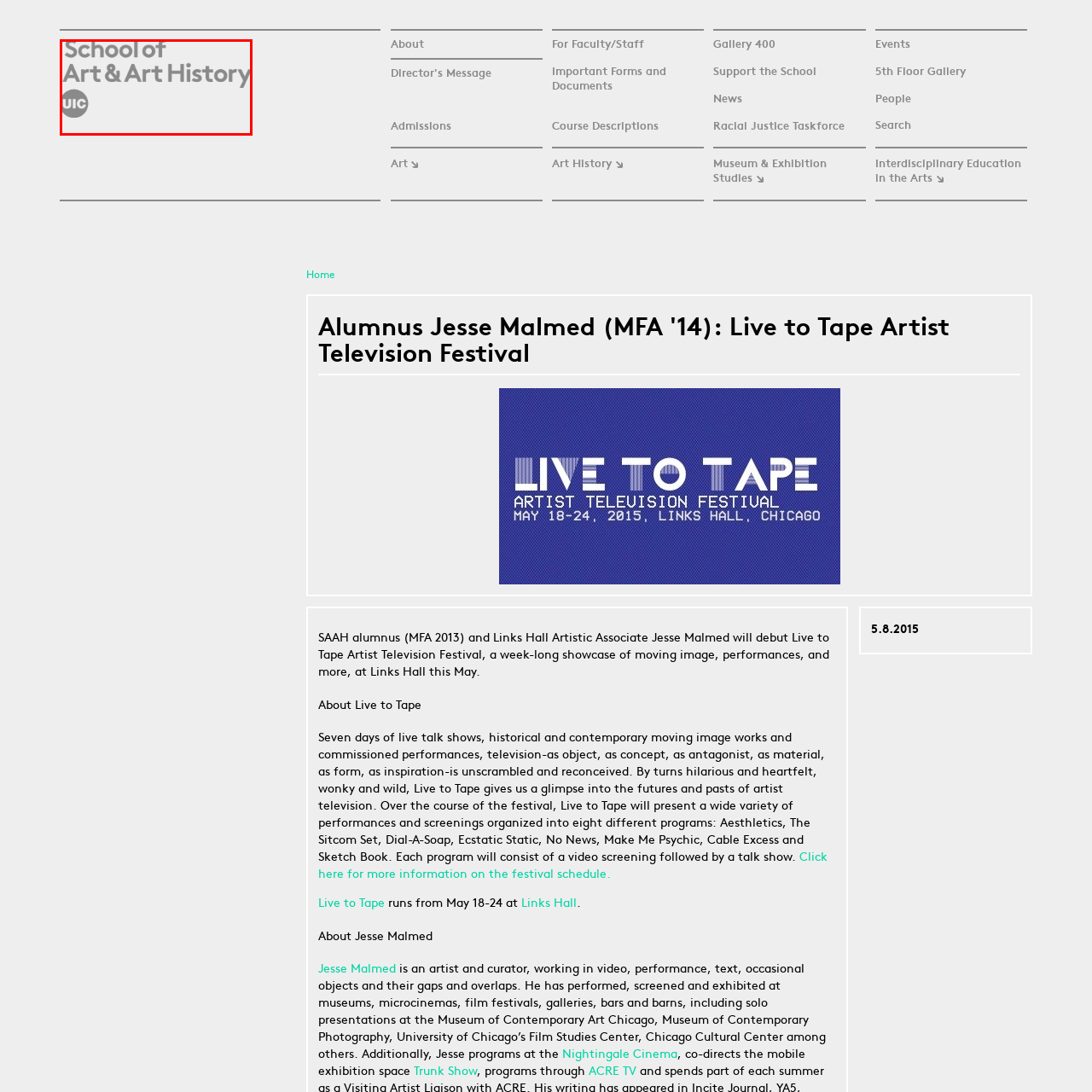What is the abbreviation of the university?
Carefully scrutinize the image inside the red bounding box and generate a comprehensive answer, drawing from the visual content.

The circular emblem situated to the left of the school's name features the abbreviation 'UIC', which stands for the University of Illinois at Chicago, reinforcing the university's identity.